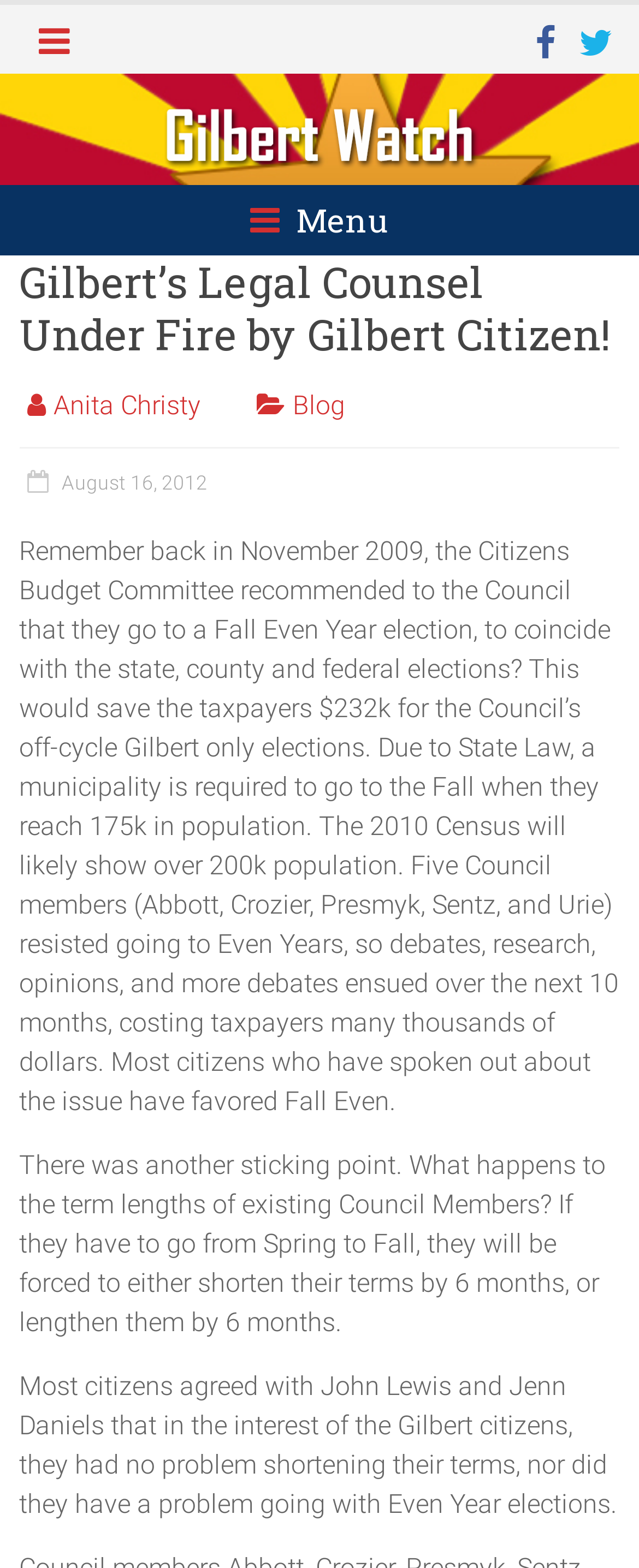What is the potential cost savings of holding elections in even years?
Based on the image, give a one-word or short phrase answer.

$232k